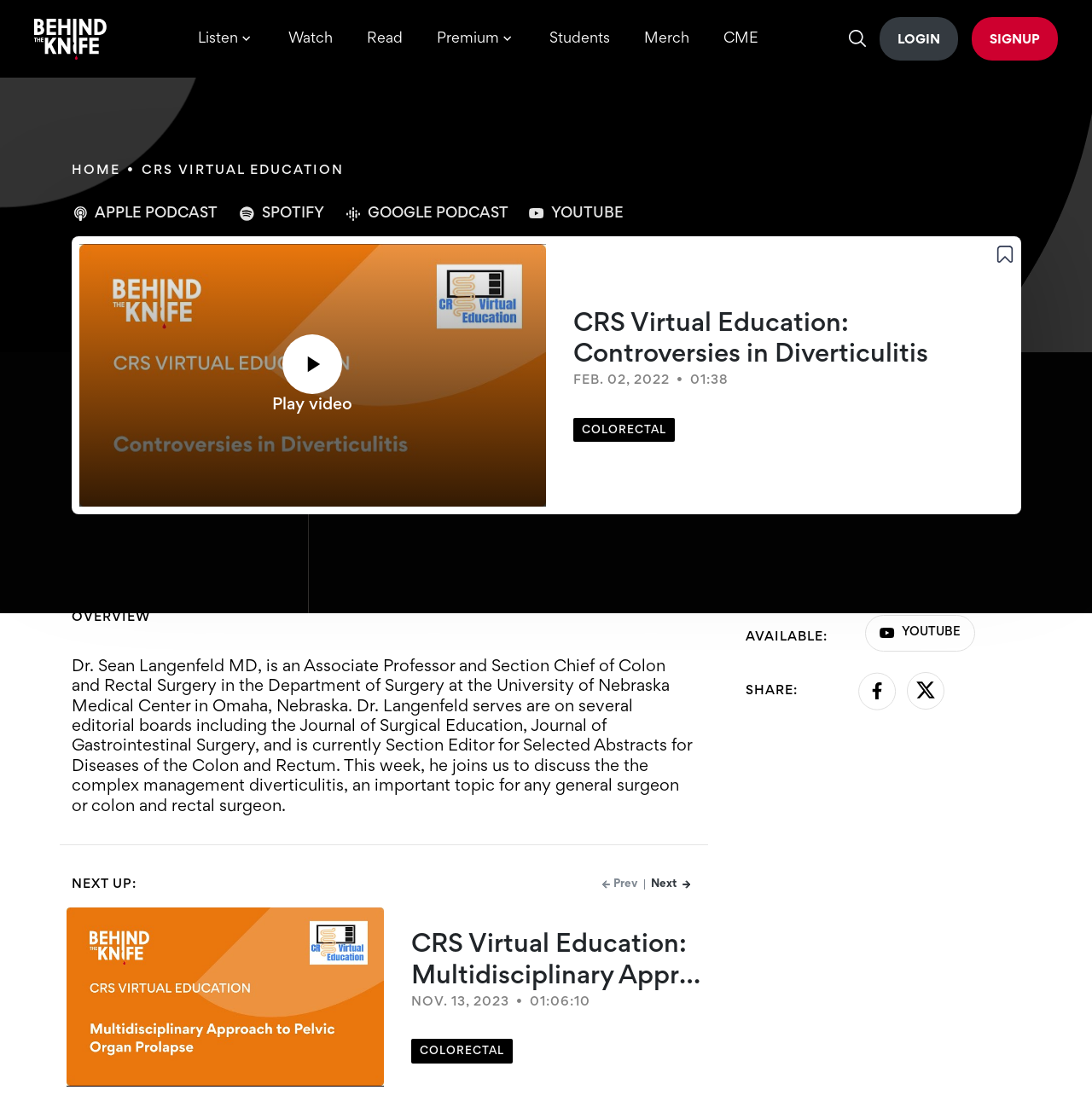Please identify the bounding box coordinates for the region that you need to click to follow this instruction: "Share on facebook".

[0.786, 0.604, 0.821, 0.638]